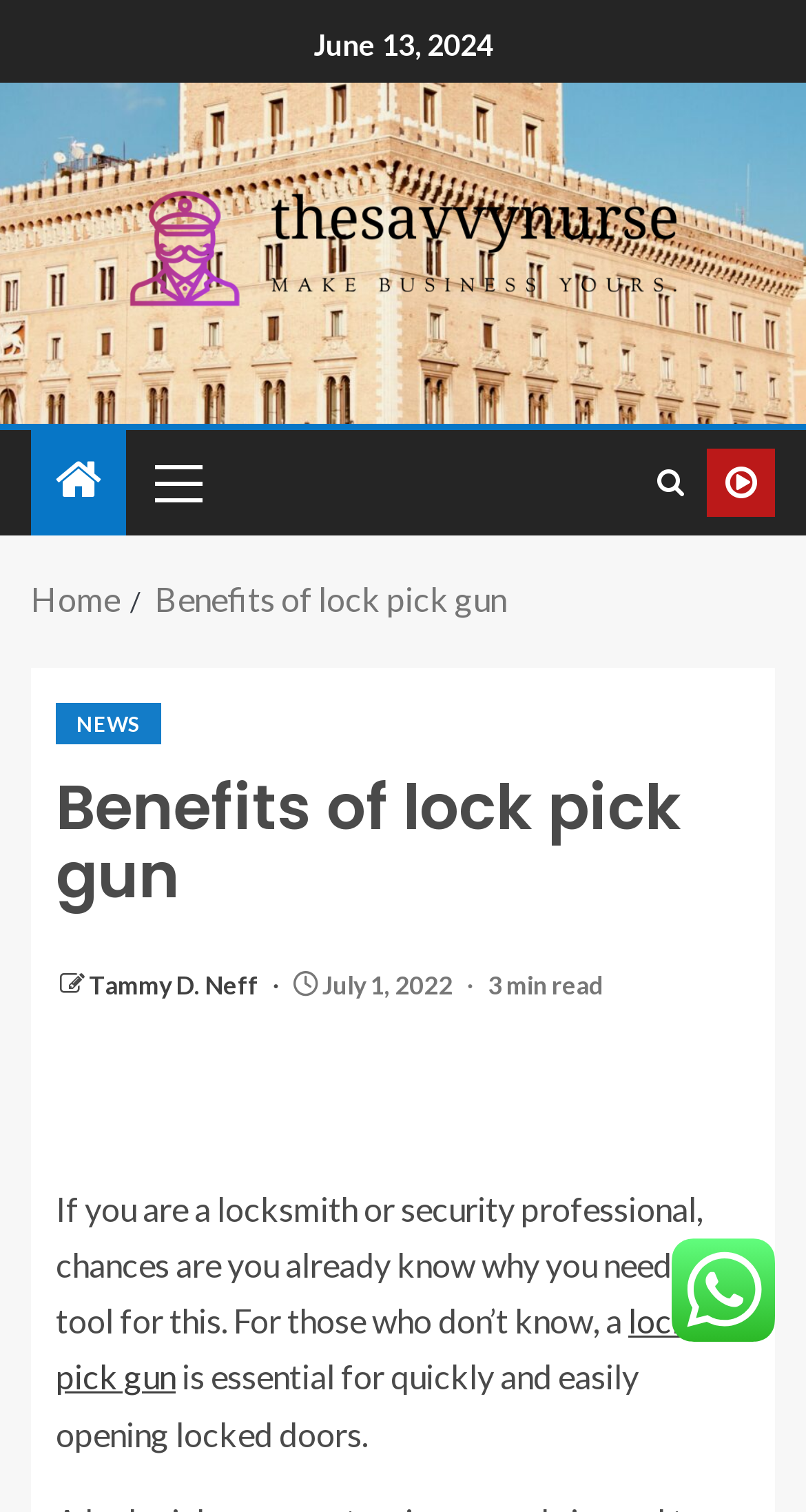What is the author of the article?
Offer a detailed and exhaustive answer to the question.

I found the author of the article by looking at the link element with the content 'Tammy D. Neff' which is located inside the article section.